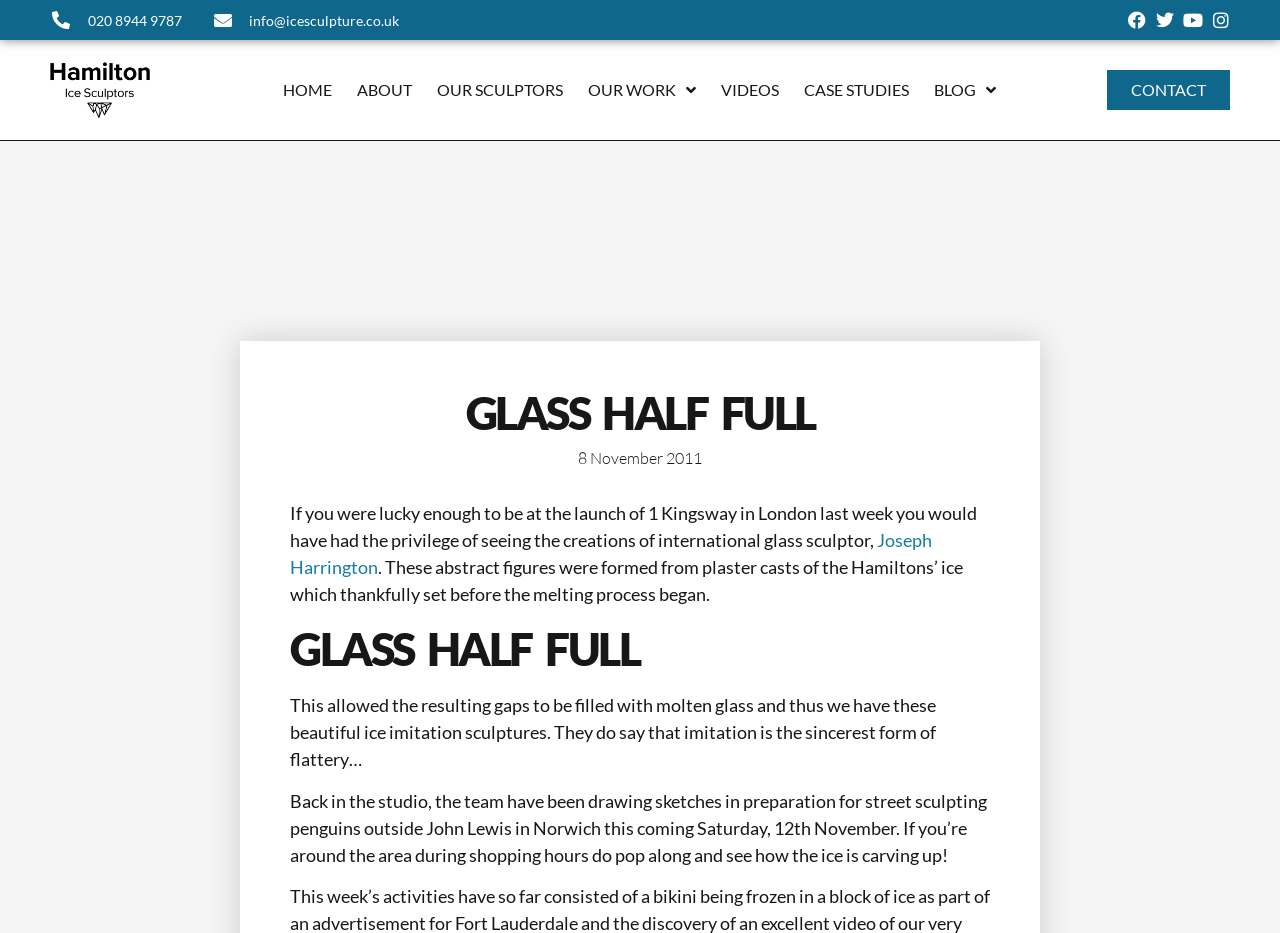What is the name of the international glass sculptor mentioned?
Based on the image, provide your answer in one word or phrase.

Joseph Harrington